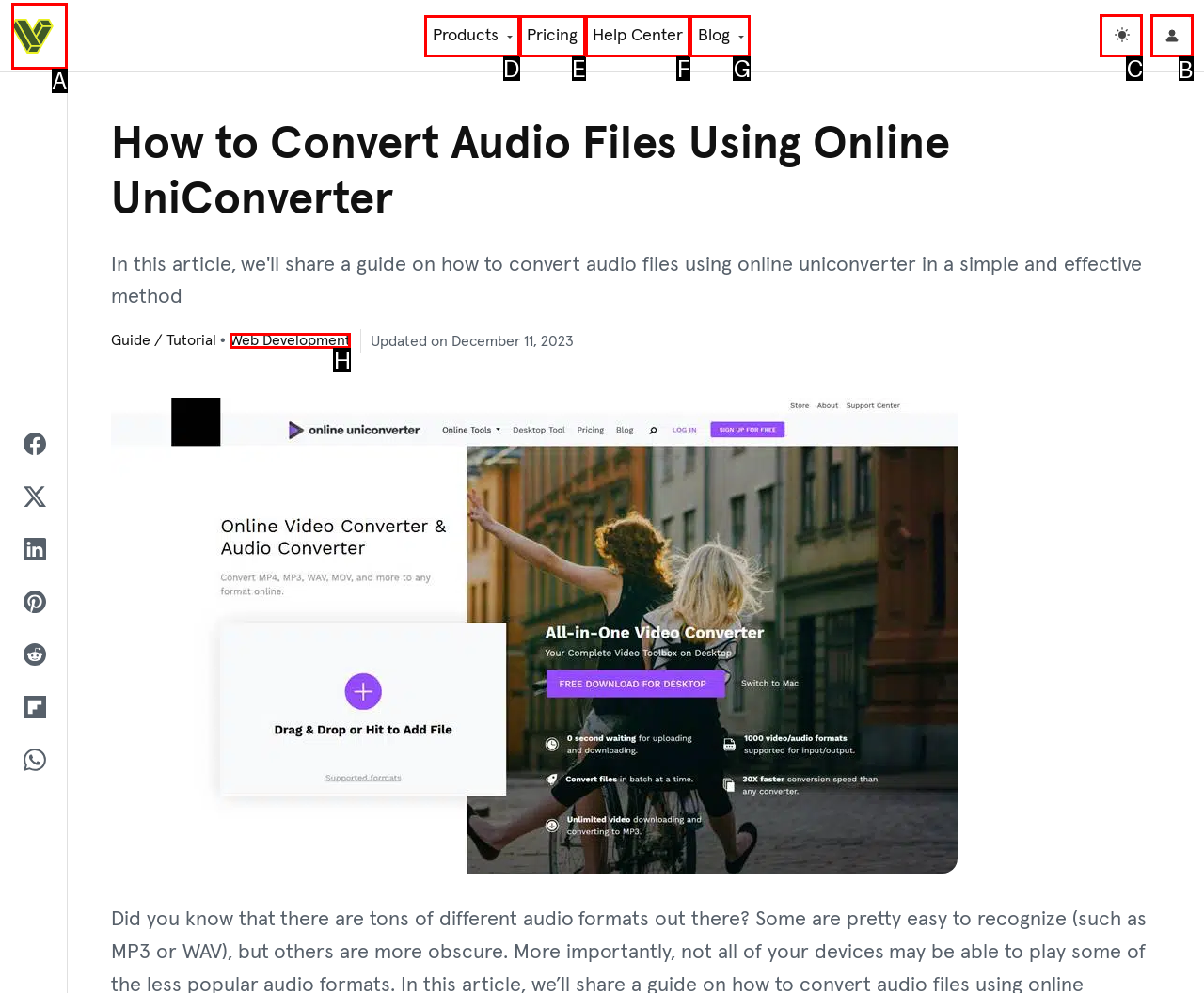Choose the HTML element to click for this instruction: Toggle the dark mode button Answer with the letter of the correct choice from the given options.

C